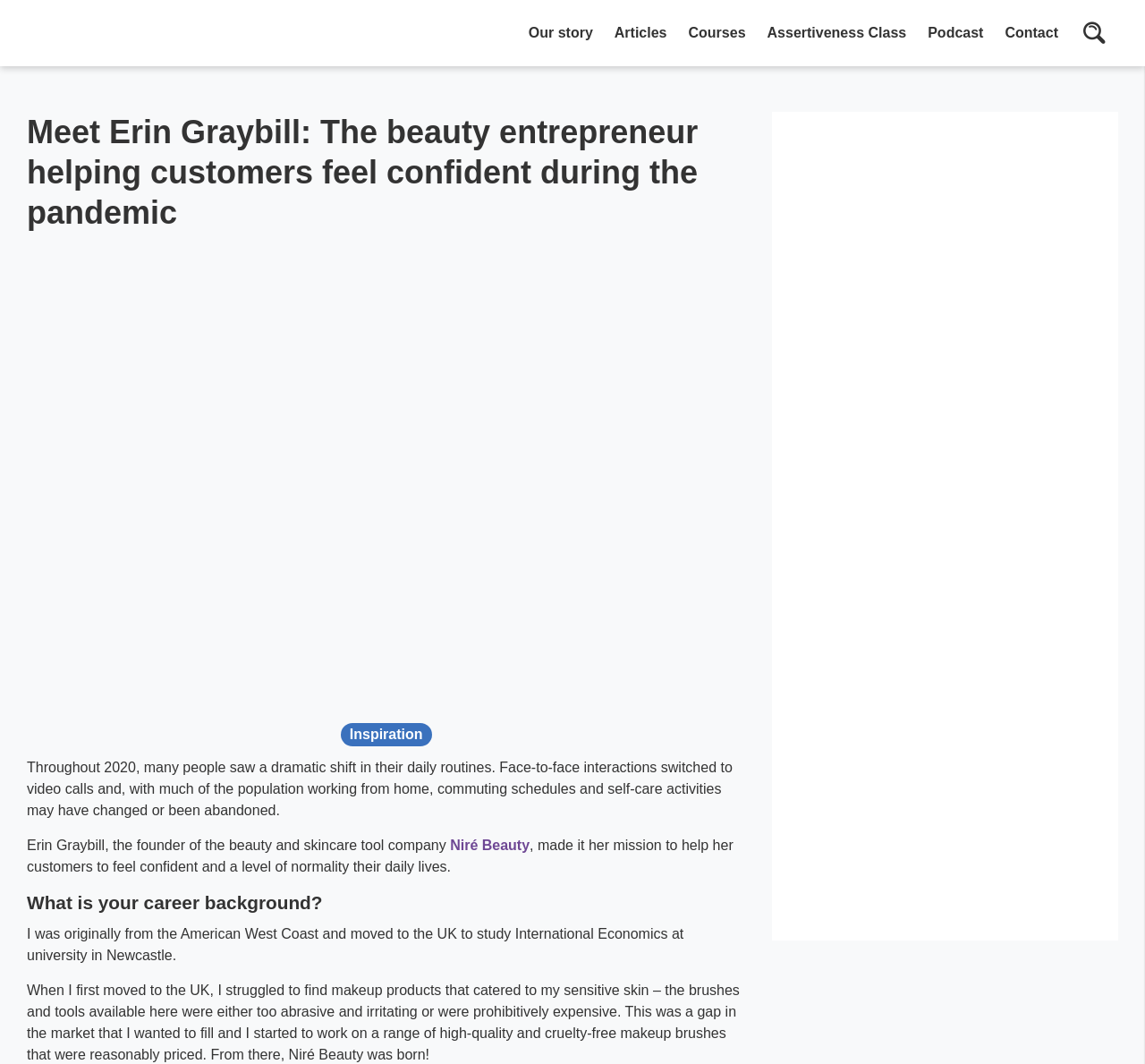Predict the bounding box coordinates of the area that should be clicked to accomplish the following instruction: "Click on the link to read about Our story". The bounding box coordinates should consist of four float numbers between 0 and 1, i.e., [left, top, right, bottom].

[0.452, 0.0, 0.527, 0.062]